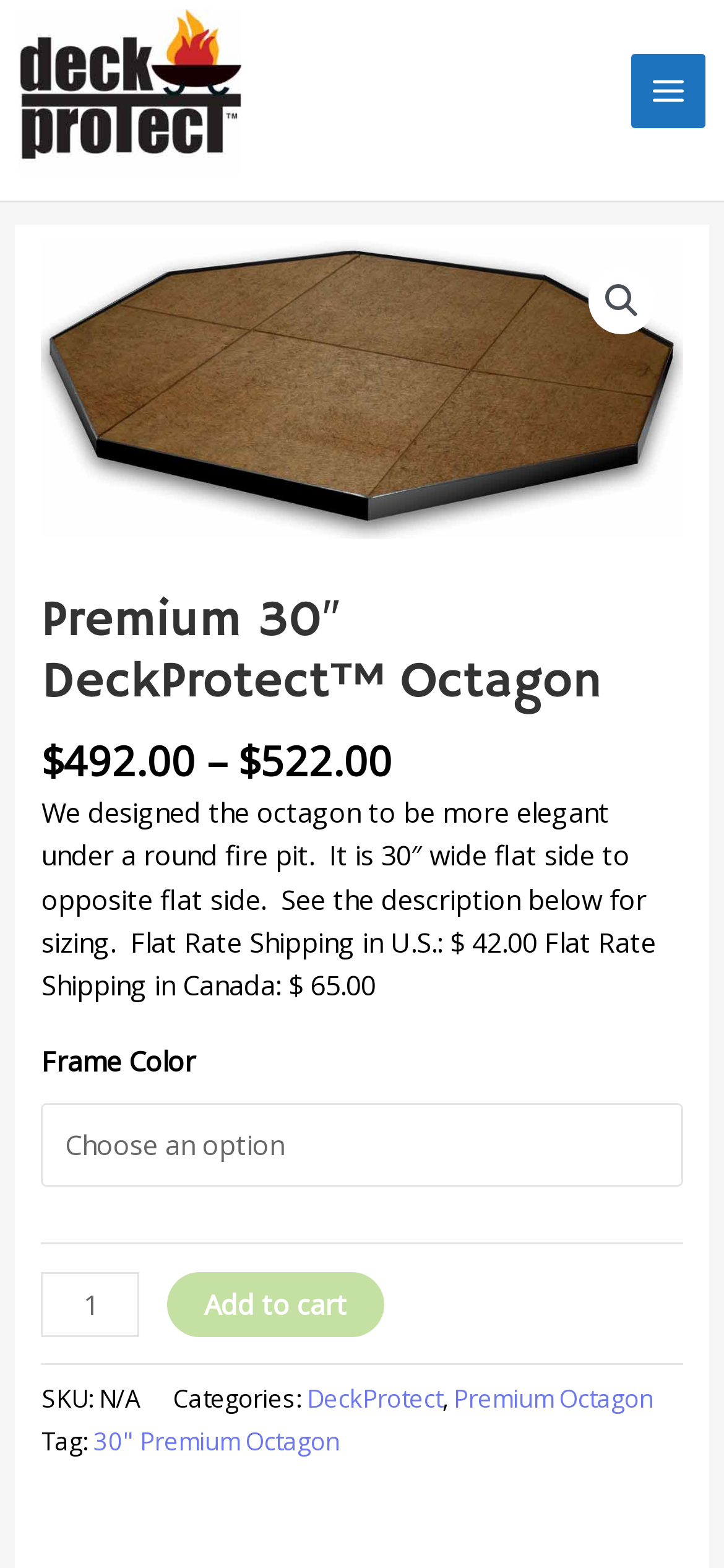Please identify the primary heading on the webpage and return its text.

Premium 30″ DeckProtect™ Octagon